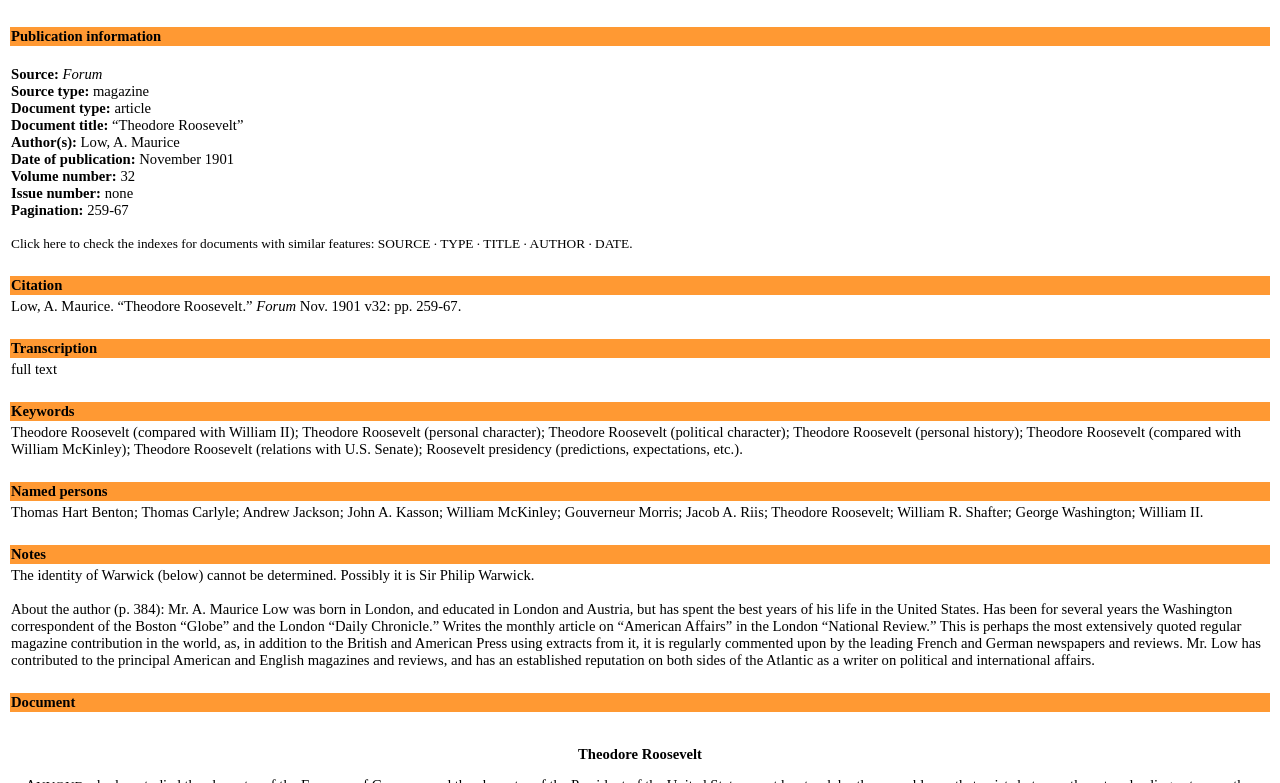Give a succinct answer to this question in a single word or phrase: 
What is the document title of the article?

“Theodore Roosevelt”